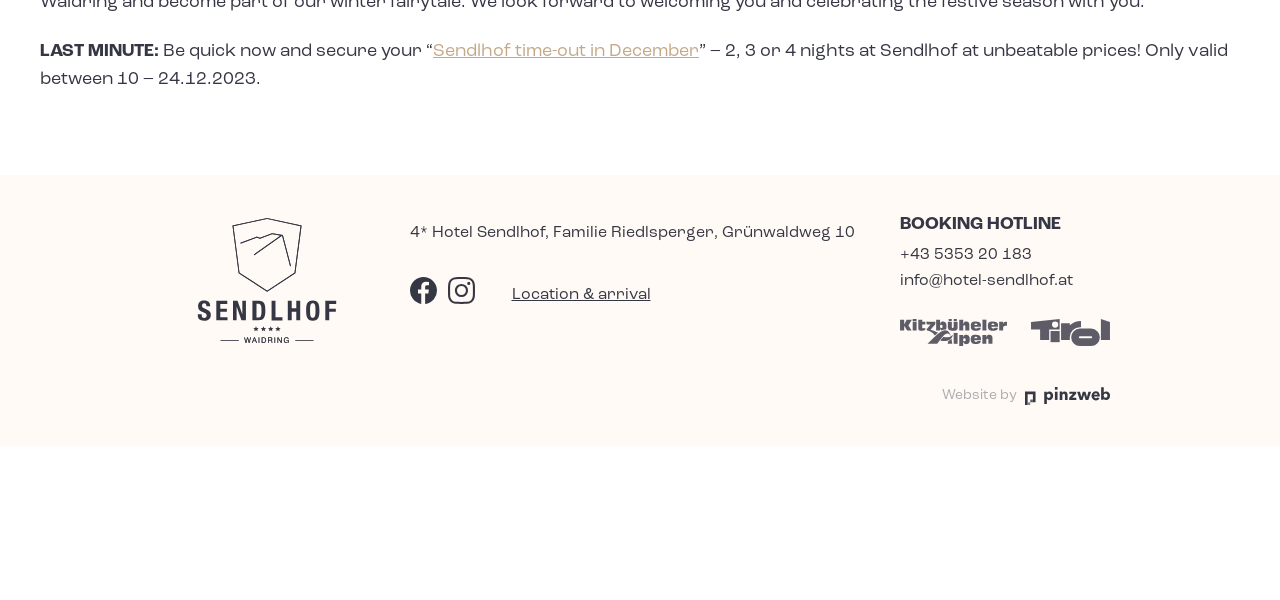Find the bounding box coordinates for the UI element that matches this description: "Location & arrival".

[0.4, 0.469, 0.508, 0.515]